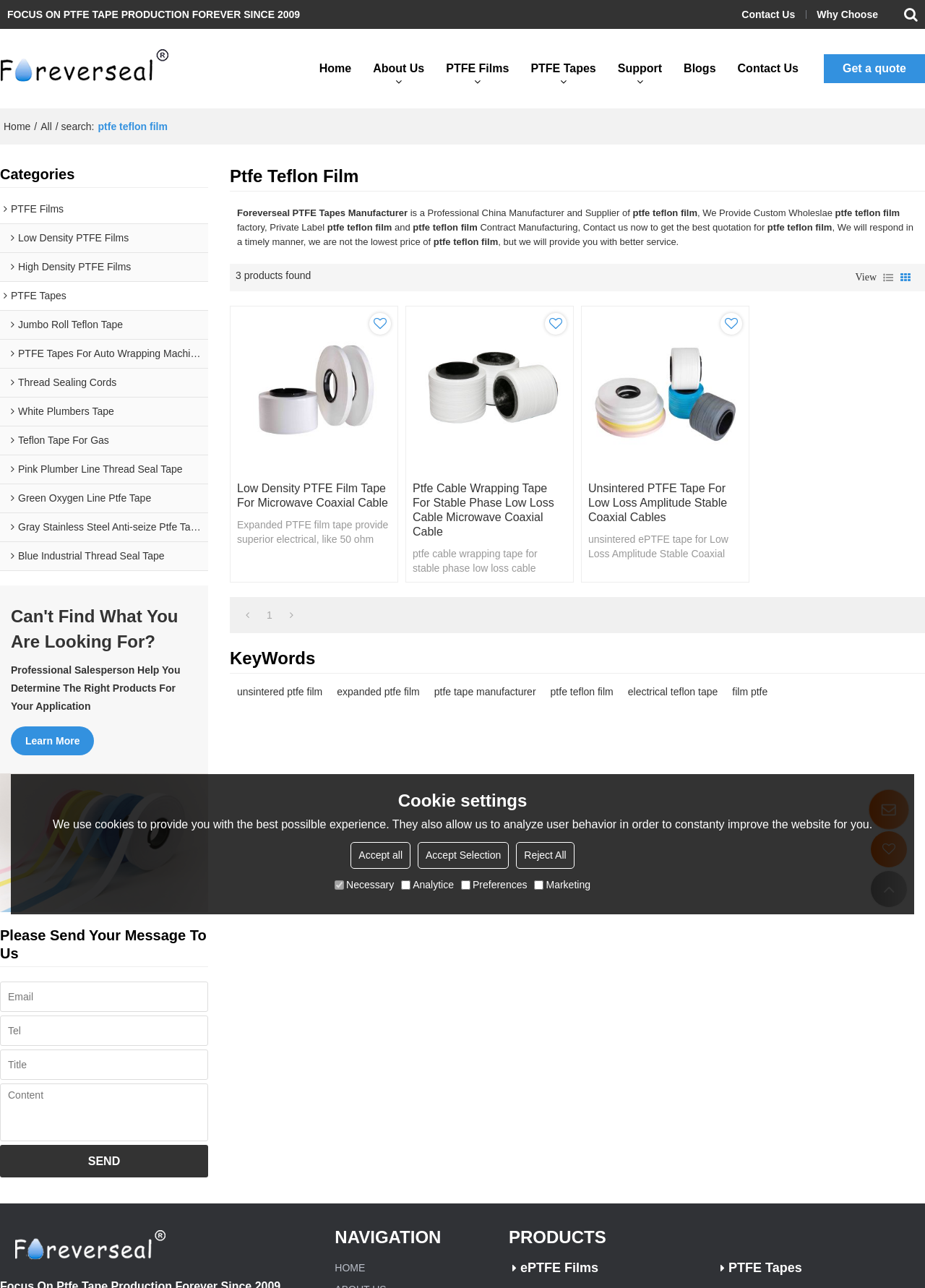Please identify the bounding box coordinates of where to click in order to follow the instruction: "Post a comment".

None